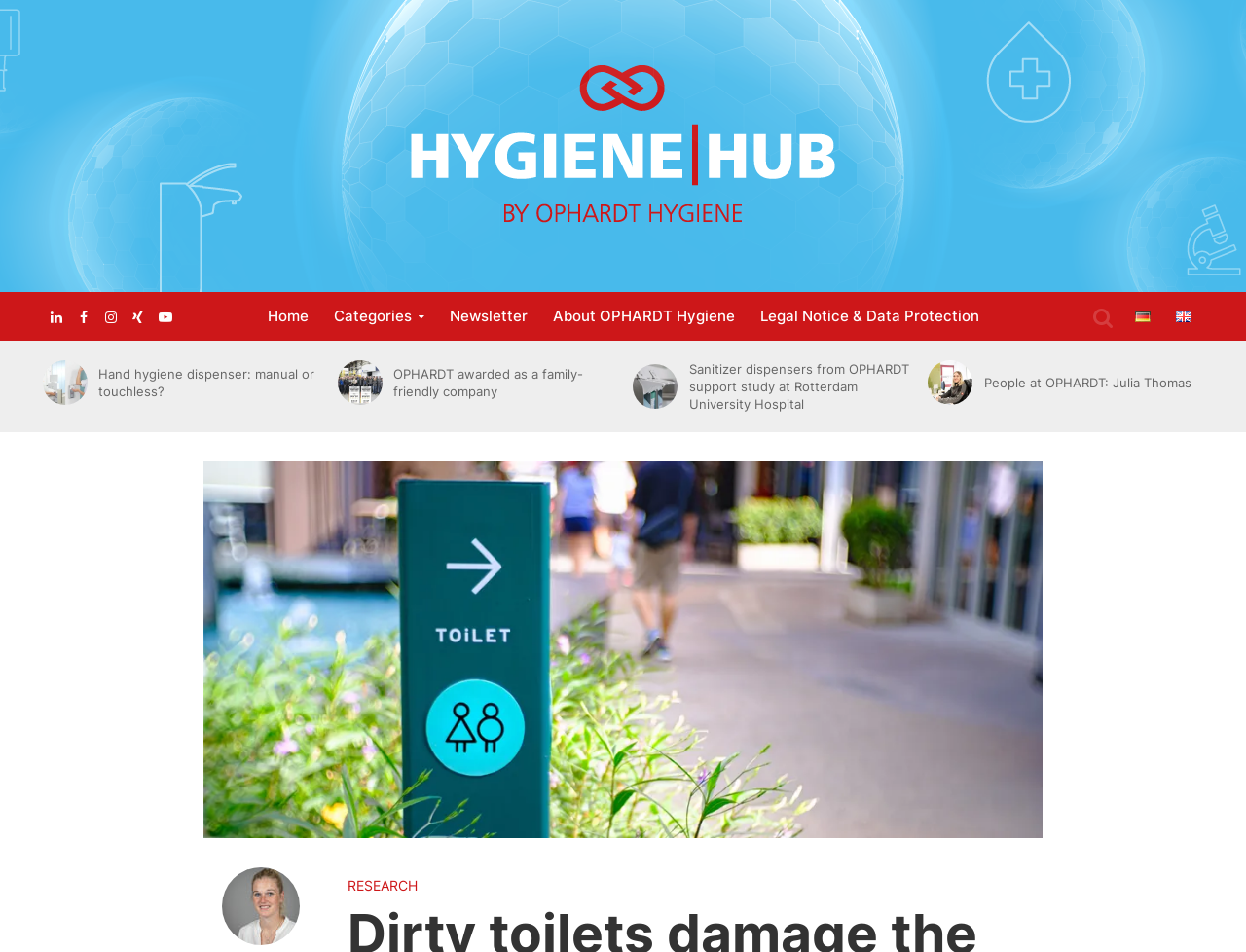Could you locate the bounding box coordinates for the section that should be clicked to accomplish this task: "Click on 'The Book'".

None